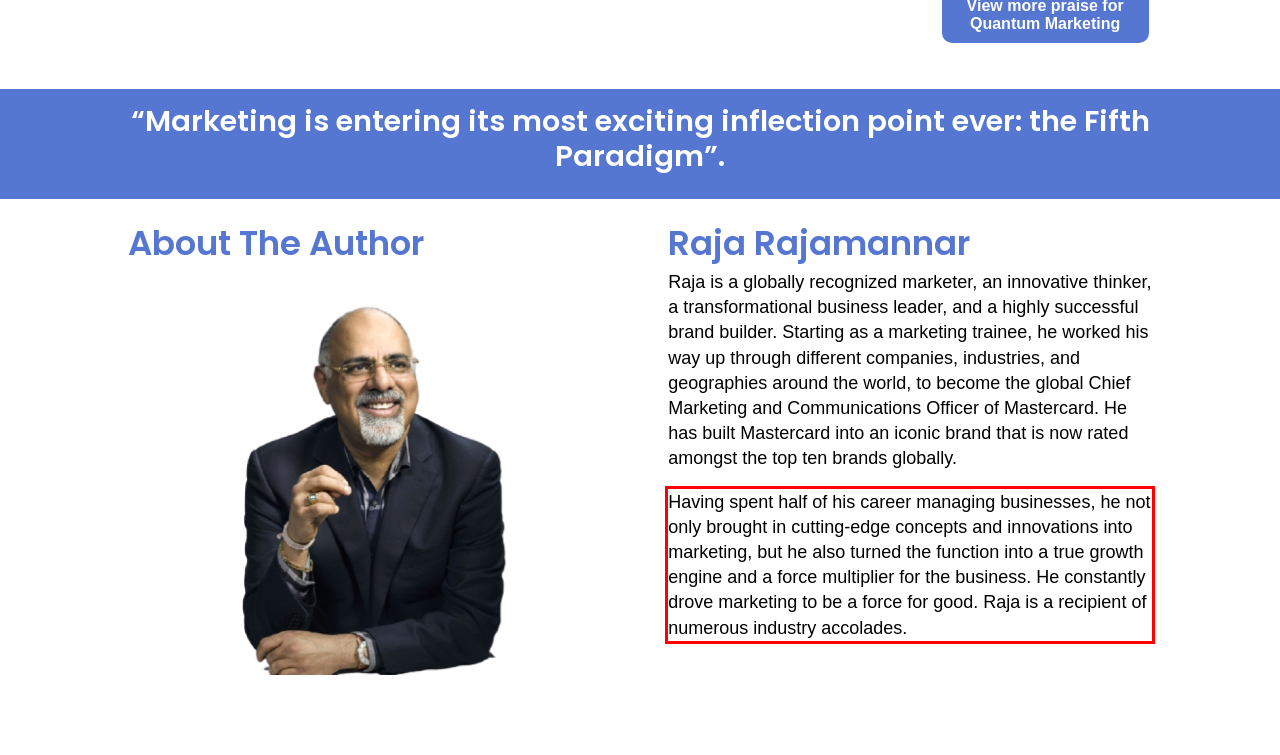You are provided with a screenshot of a webpage that includes a red bounding box. Extract and generate the text content found within the red bounding box.

Having spent half of his career managing businesses, he not only brought in cutting-edge concepts and innovations into marketing, but he also turned the function into a true growth engine and a force multiplier for the business. He constantly drove marketing to be a force for good. Raja is a recipient of numerous industry accolades.